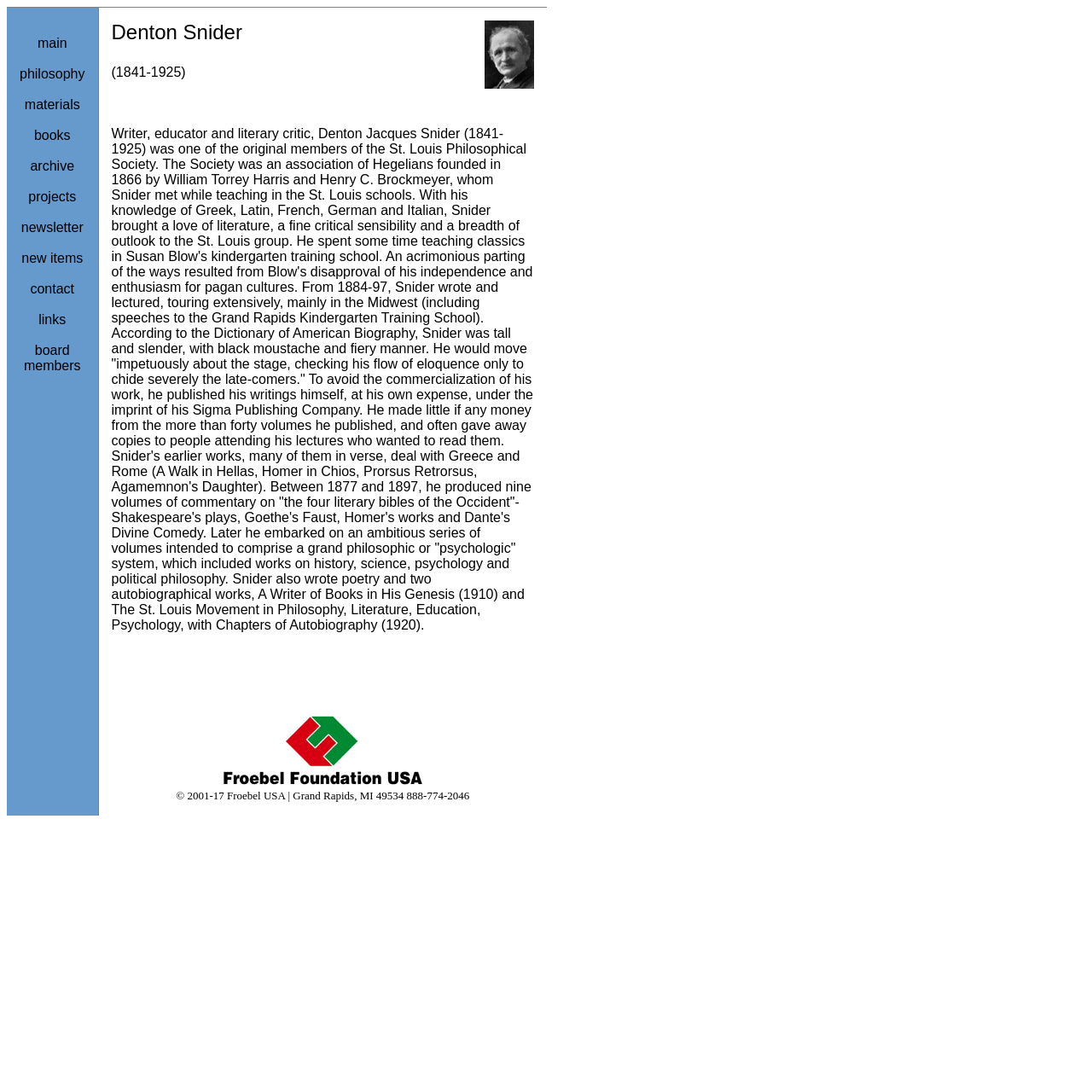Determine the bounding box coordinates for the clickable element required to fulfill the instruction: "Visit the 'Home' page". Provide the coordinates as four float numbers between 0 and 1, i.e., [left, top, right, bottom].

None